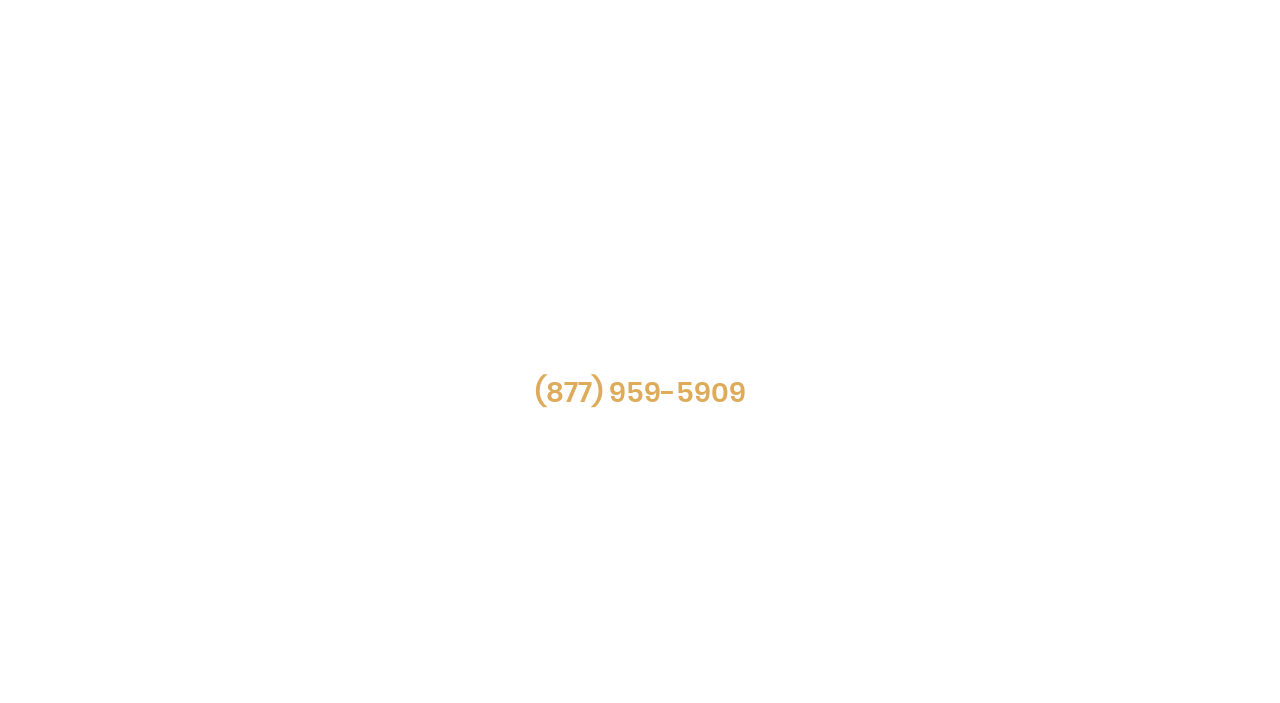Please specify the bounding box coordinates of the area that should be clicked to accomplish the following instruction: "Visit Anaheim Lighthouse YouTube channel". The coordinates should consist of four float numbers between 0 and 1, i.e., [left, top, right, bottom].

[0.327, 0.63, 0.383, 0.733]